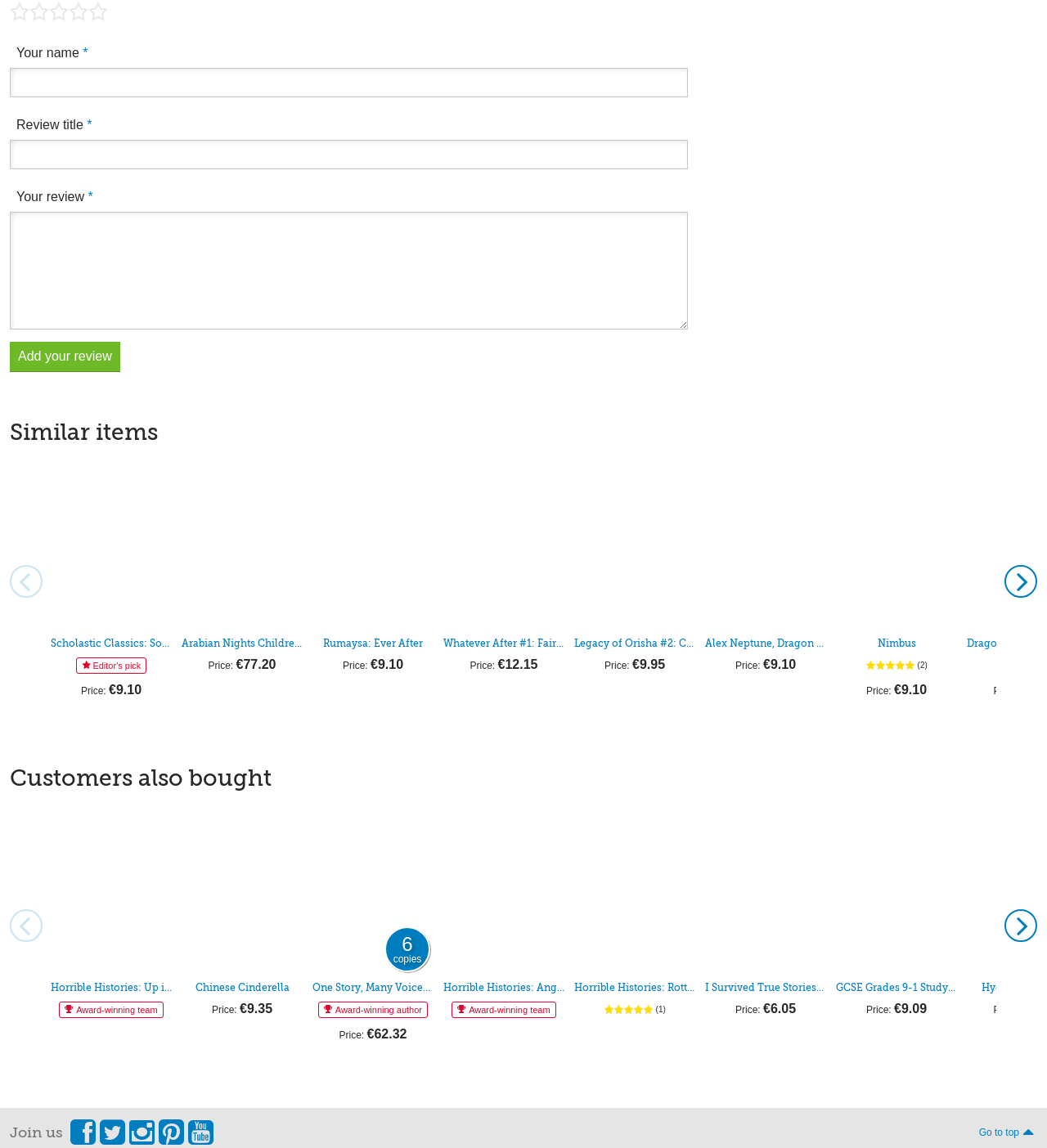Answer the question in a single word or phrase:
What is the purpose of the textbox labeled 'Your name *'?

To input user's name